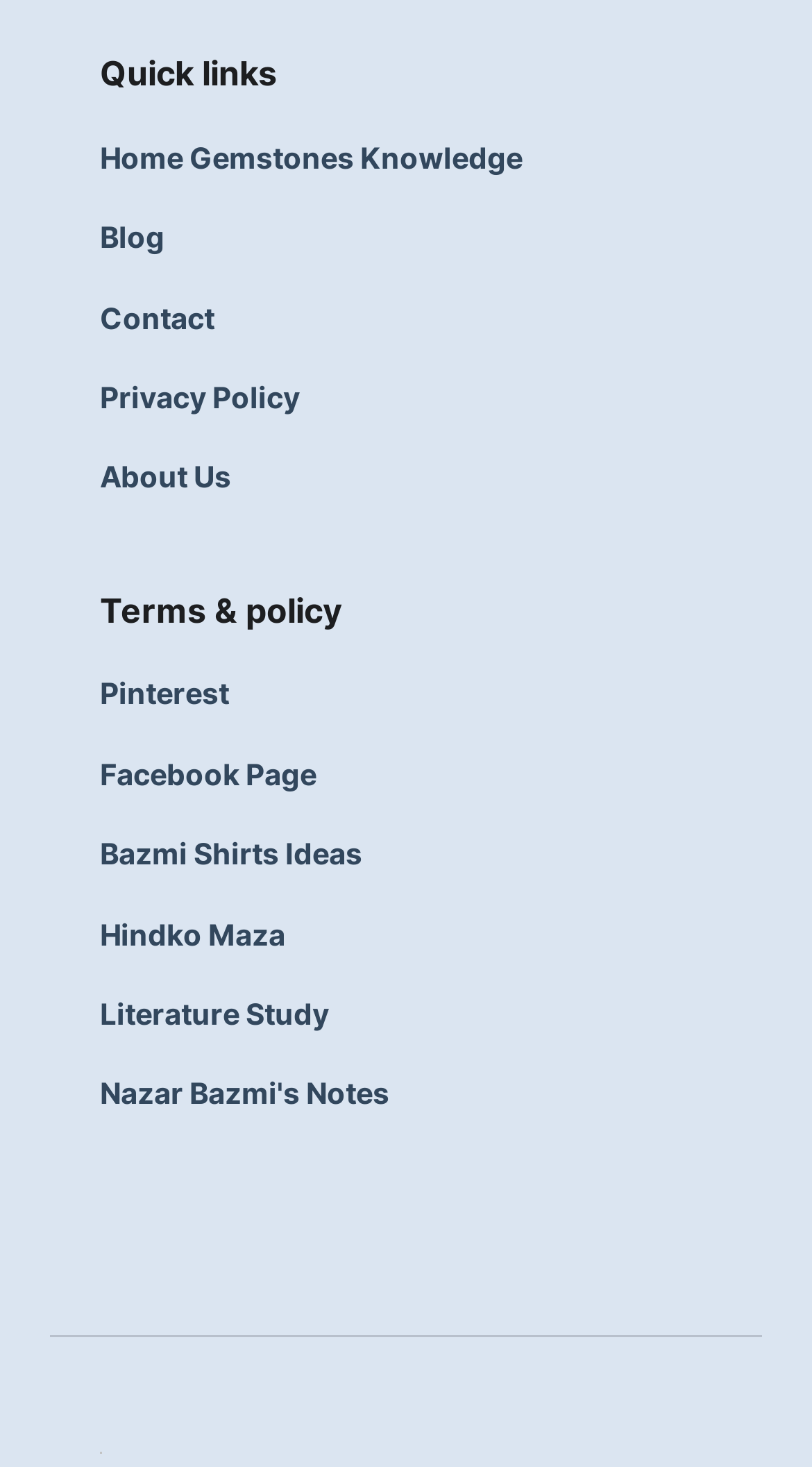For the following element description, predict the bounding box coordinates in the format (top-left x, top-left y, bottom-right x, bottom-right y). All values should be floating point numbers between 0 and 1. Description: Facebook Page

[0.123, 0.58, 0.877, 0.612]